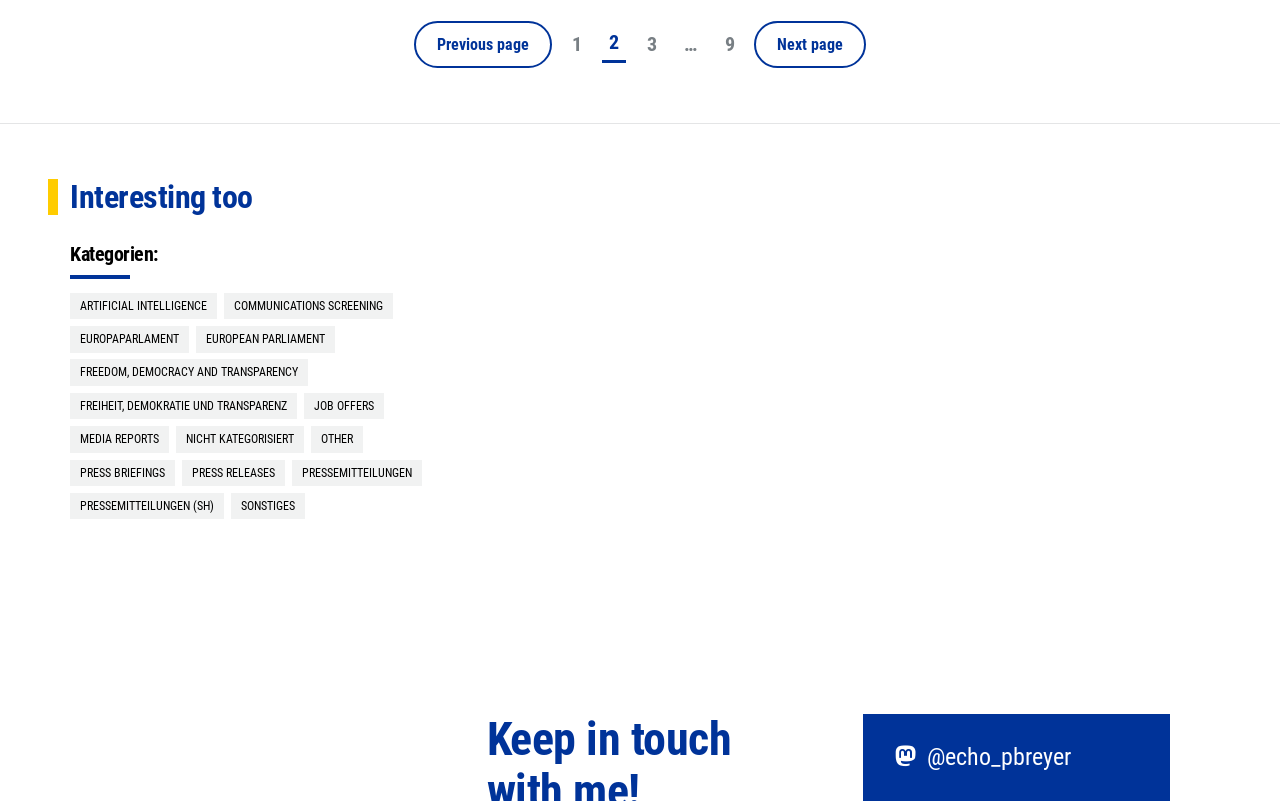Point out the bounding box coordinates of the section to click in order to follow this instruction: "follow @echo_pbreyer".

[0.696, 0.928, 0.837, 0.963]